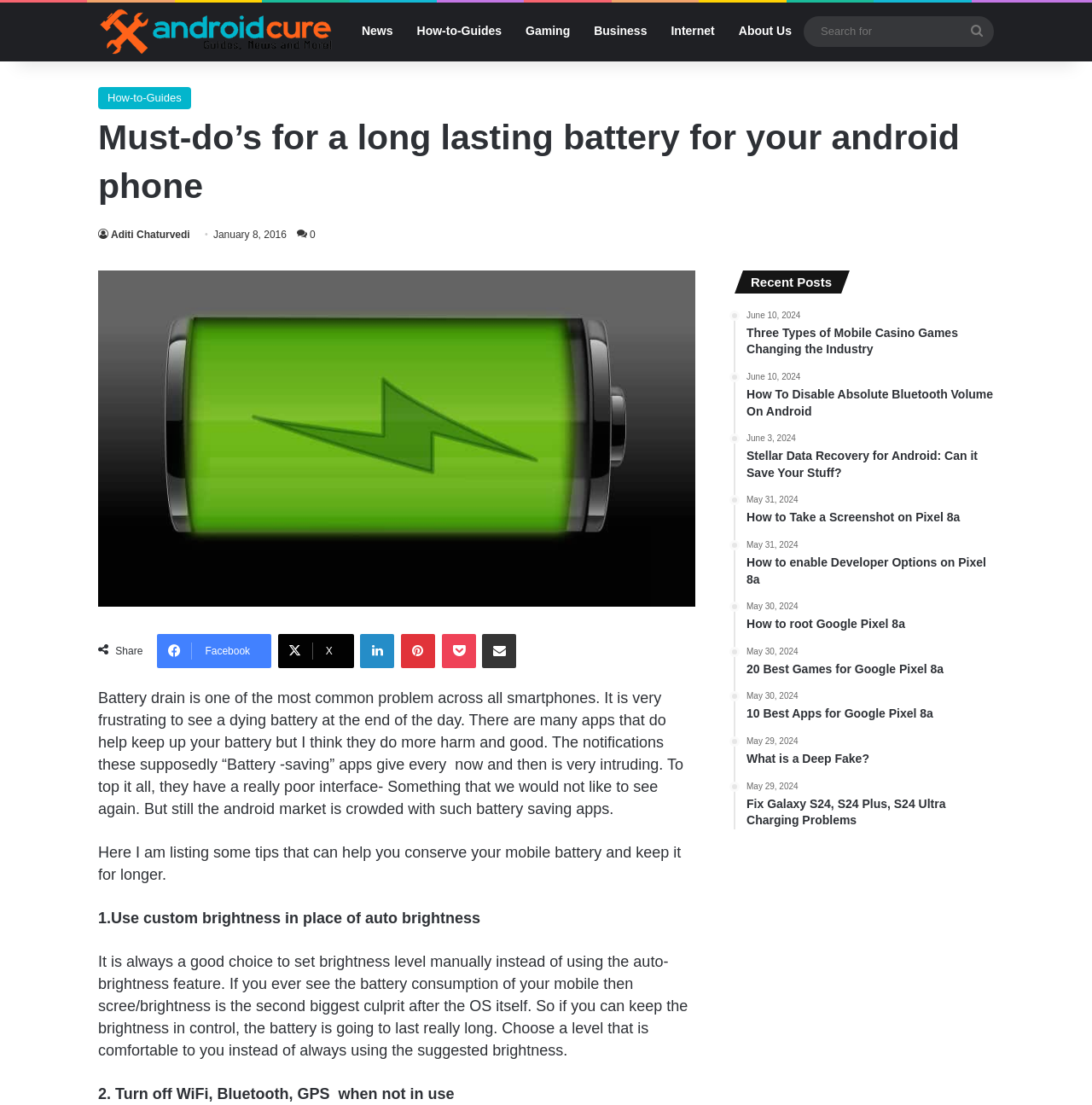Provide your answer to the question using just one word or phrase: What is the author's opinion about battery-saving apps?

Negative